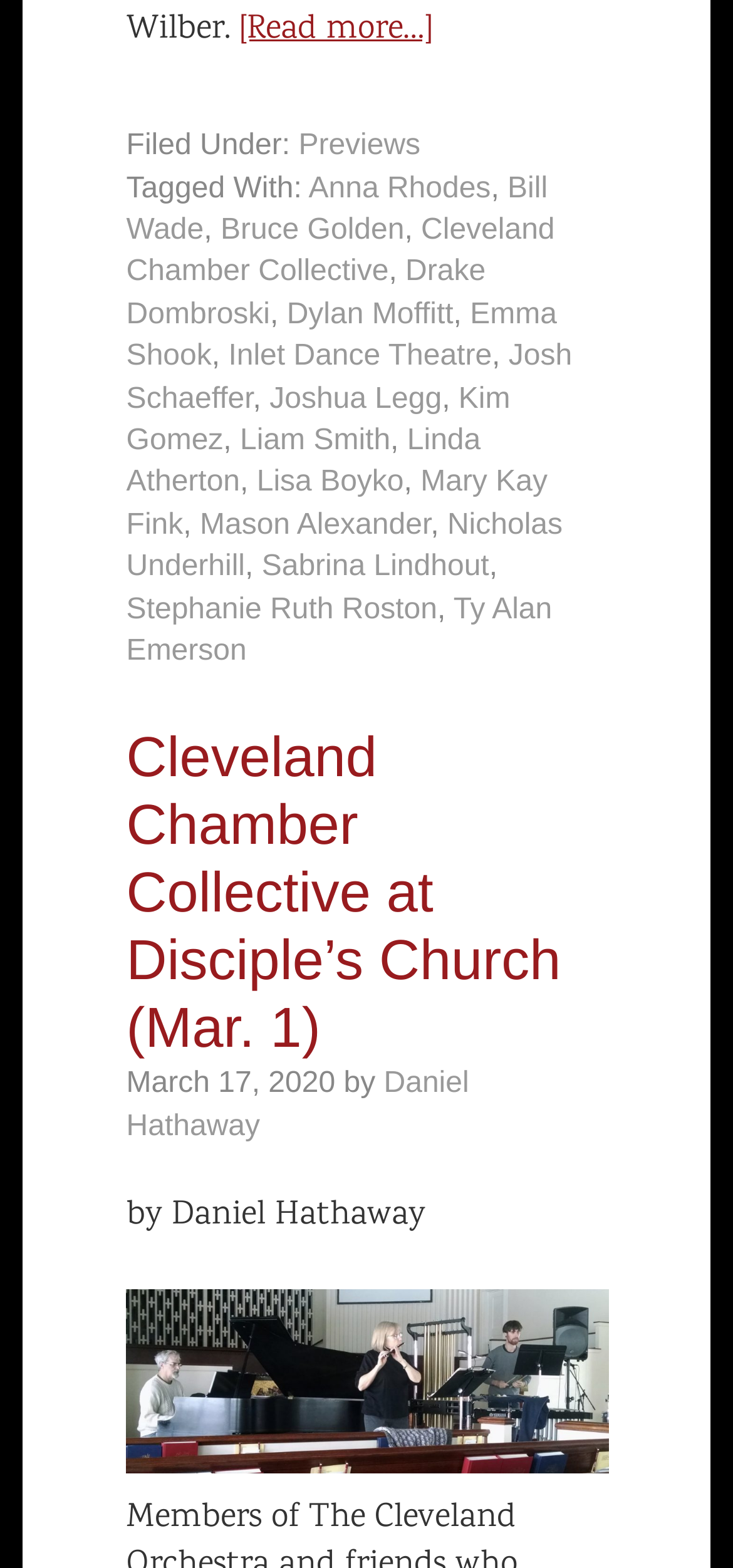How many tags are associated with the article? Based on the image, give a response in one word or a short phrase.

14